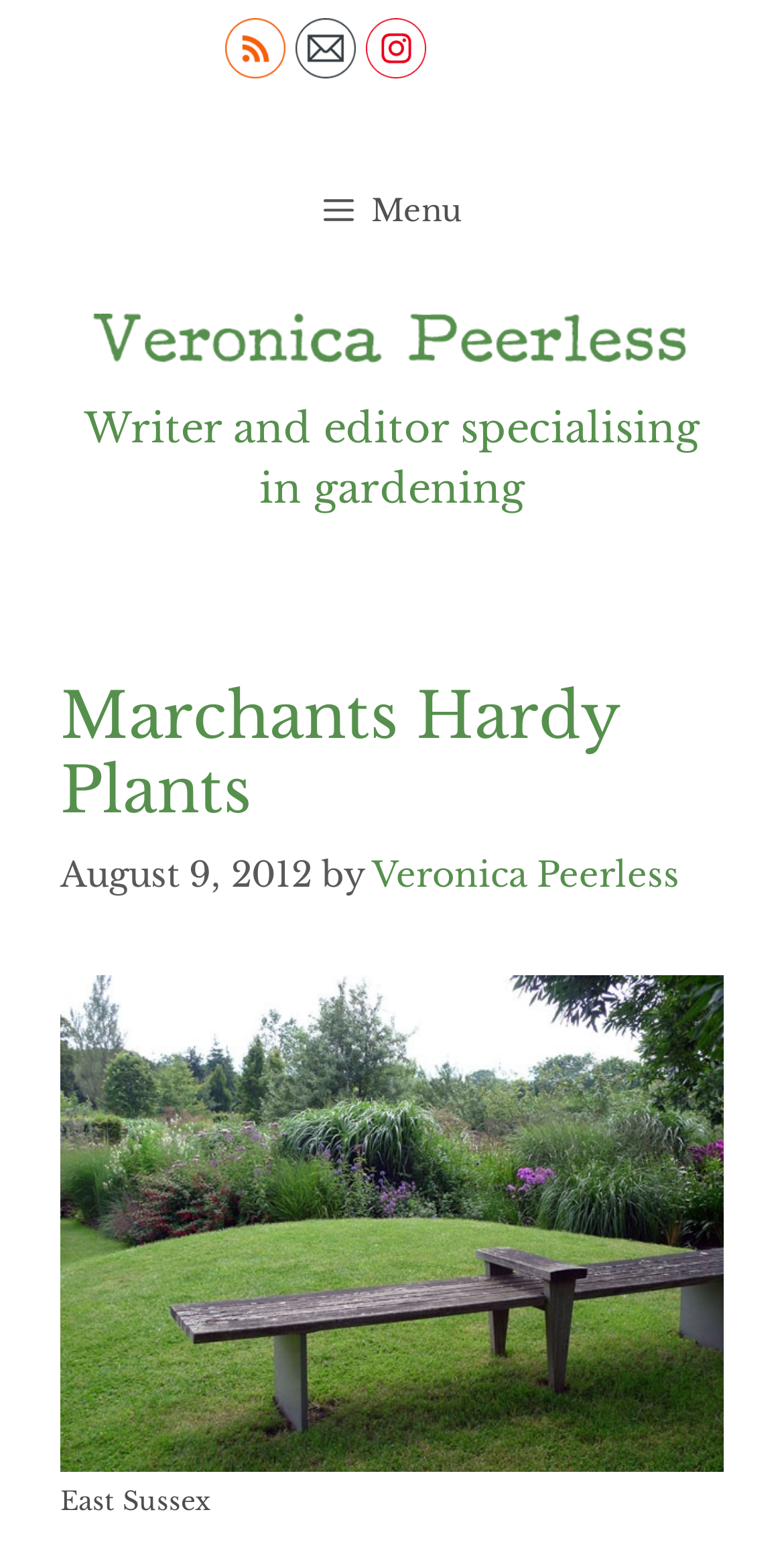Determine the bounding box coordinates for the HTML element mentioned in the following description: "parent_node: East Sussex". The coordinates should be a list of four floats ranging from 0 to 1, represented as [left, top, right, bottom].

[0.077, 0.625, 0.923, 0.943]